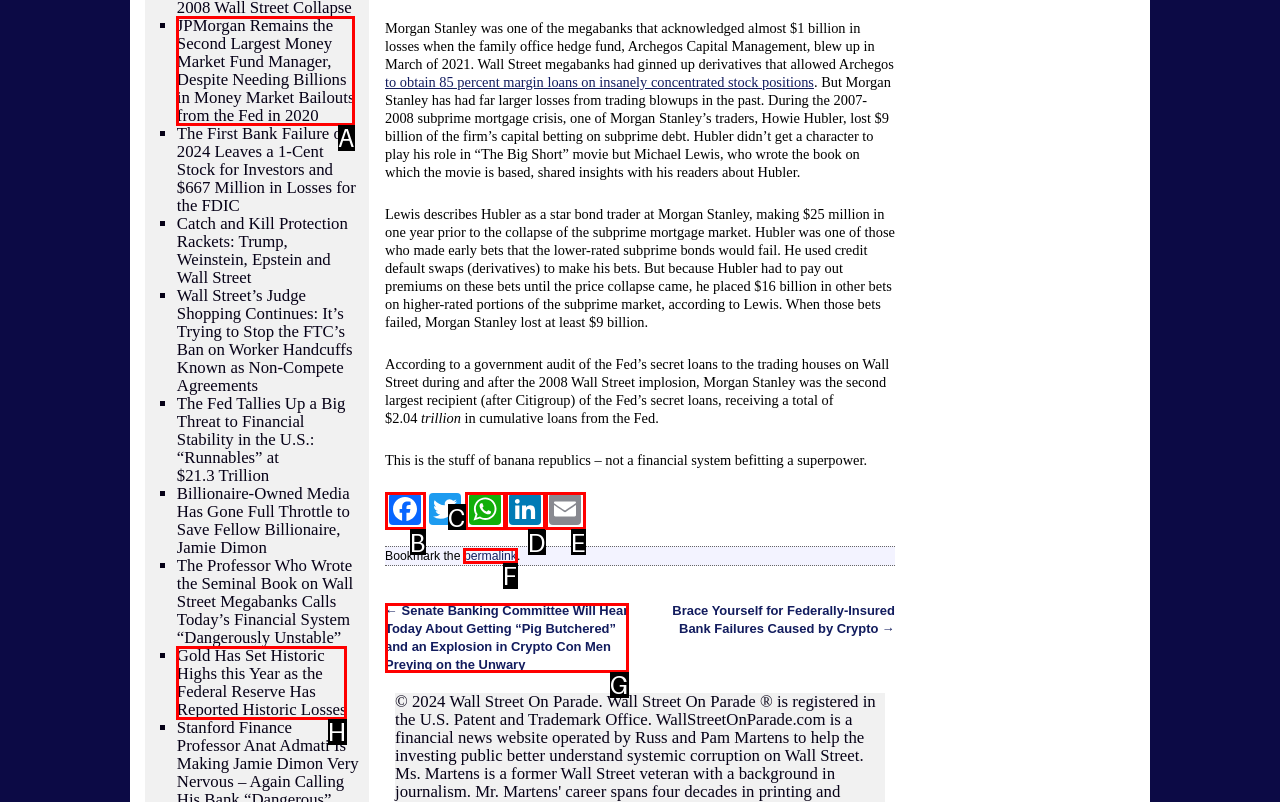Select the letter of the UI element you need to click to complete this task: Bookmark the permalink.

F